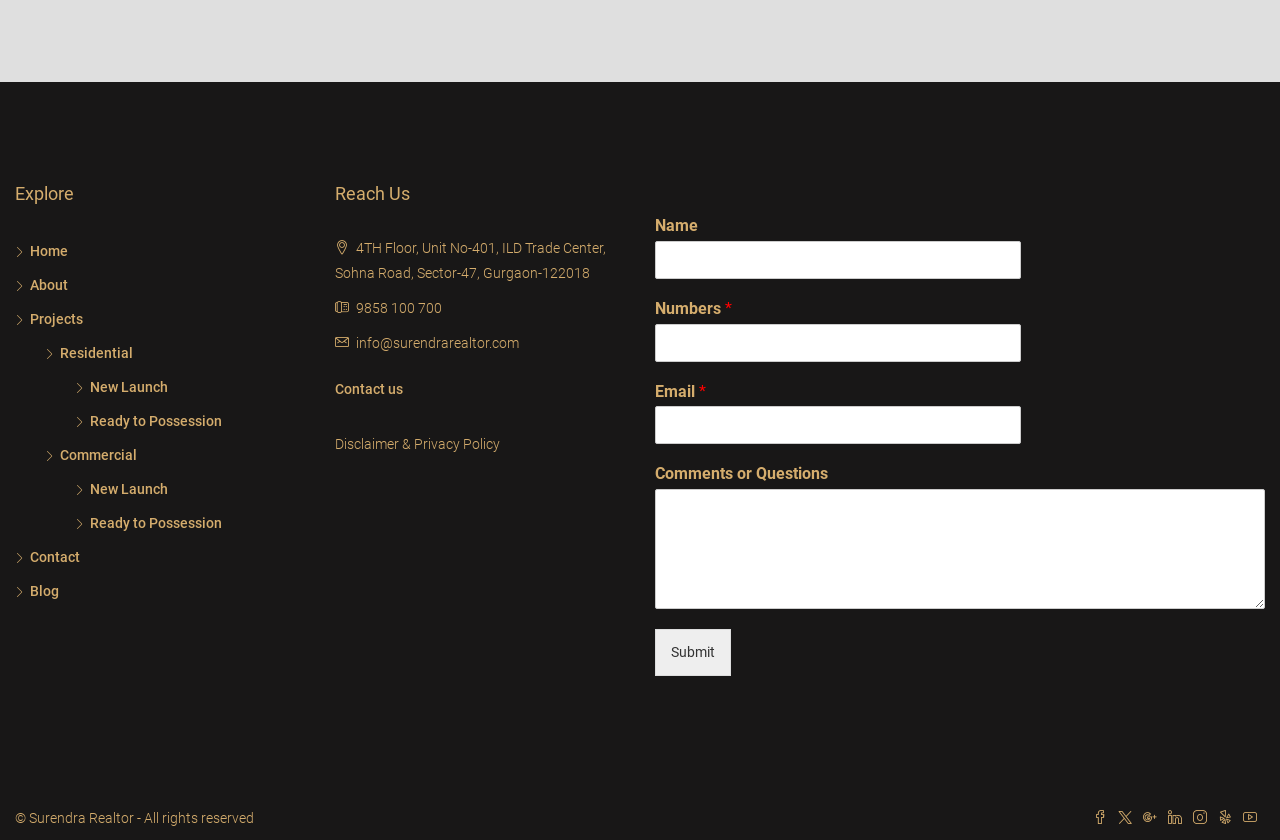Locate the bounding box coordinates of the area you need to click to fulfill this instruction: 'Fill in the Name field'. The coordinates must be in the form of four float numbers ranging from 0 to 1: [left, top, right, bottom].

[0.512, 0.287, 0.798, 0.332]